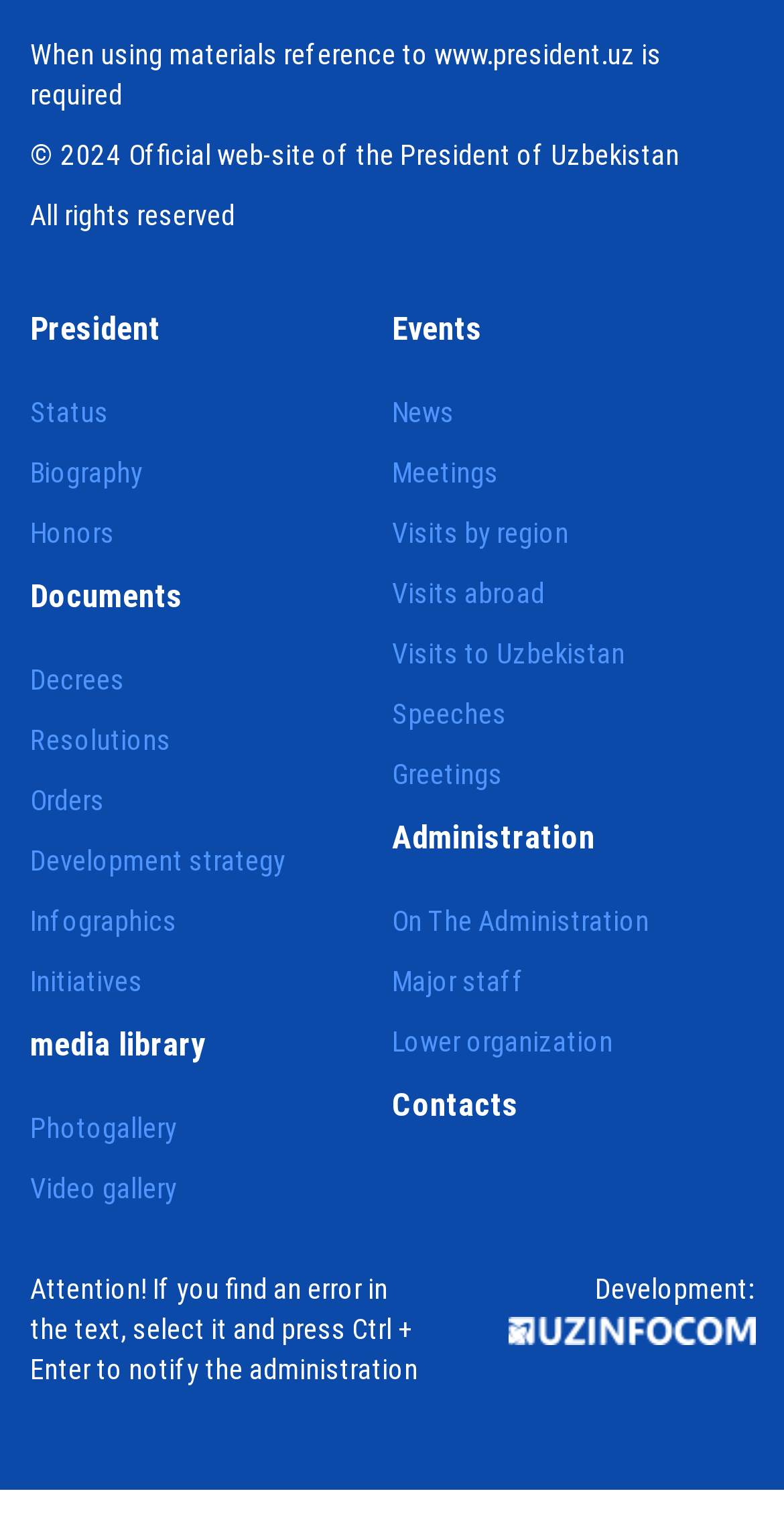Can you specify the bounding box coordinates for the region that should be clicked to fulfill this instruction: "contact via E-mail".

None